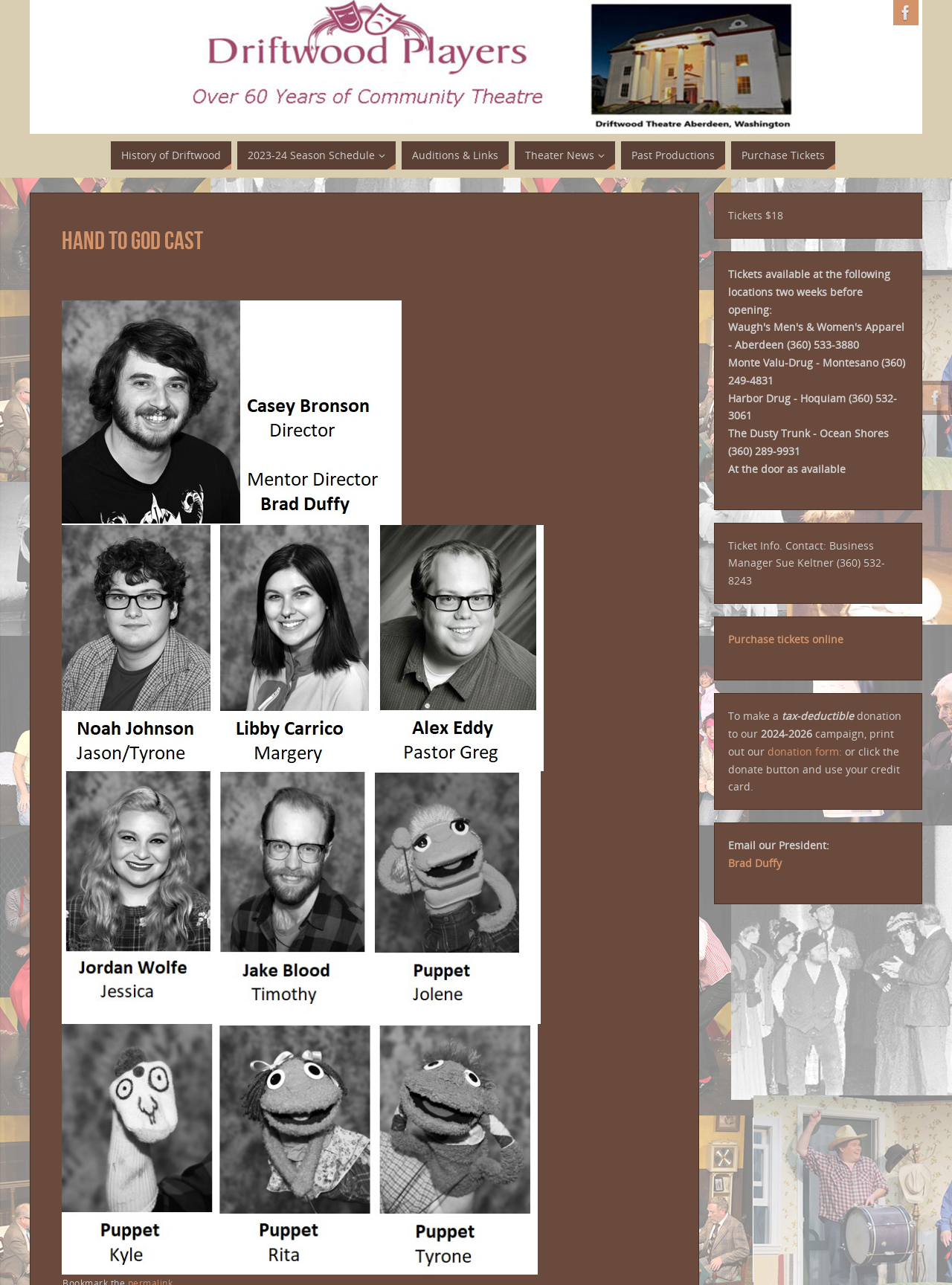Explain the contents of the webpage comprehensively.

This webpage is about the Hand To God Cast at Driftwood Theater in Aberdeen, WA. At the top right corner, there are two Facebook links with corresponding images. Below them, there is a large image of Driftwood Theater, Aberdeen WA, which spans almost the entire width of the page.

On the left side of the page, there are several links, including "History of Driftwood", "2023-24 Season Schedule", "Auditions & Links", "Theater News", "Past Productions", and "Purchase Tickets". These links are arranged vertically, with "History of Driftwood" at the top and "Purchase Tickets" at the bottom.

In the main content area, there is a heading "Hand To God Cast" followed by four figures, likely images of the cast members. Below the figures, there is a heading "Tickets $18" and a description list detailing the locations where tickets are available, including Monte Valu-Drug, Harbor Drug, The Dusty Trunk, and at the door.

Further down, there is a section with information about purchasing tickets online and making tax-deductible donations to the theater. This section includes links to purchase tickets online and to download a donation form.

Finally, there is a section with contact information, including an email address for the theater's president, Brad Duffy.